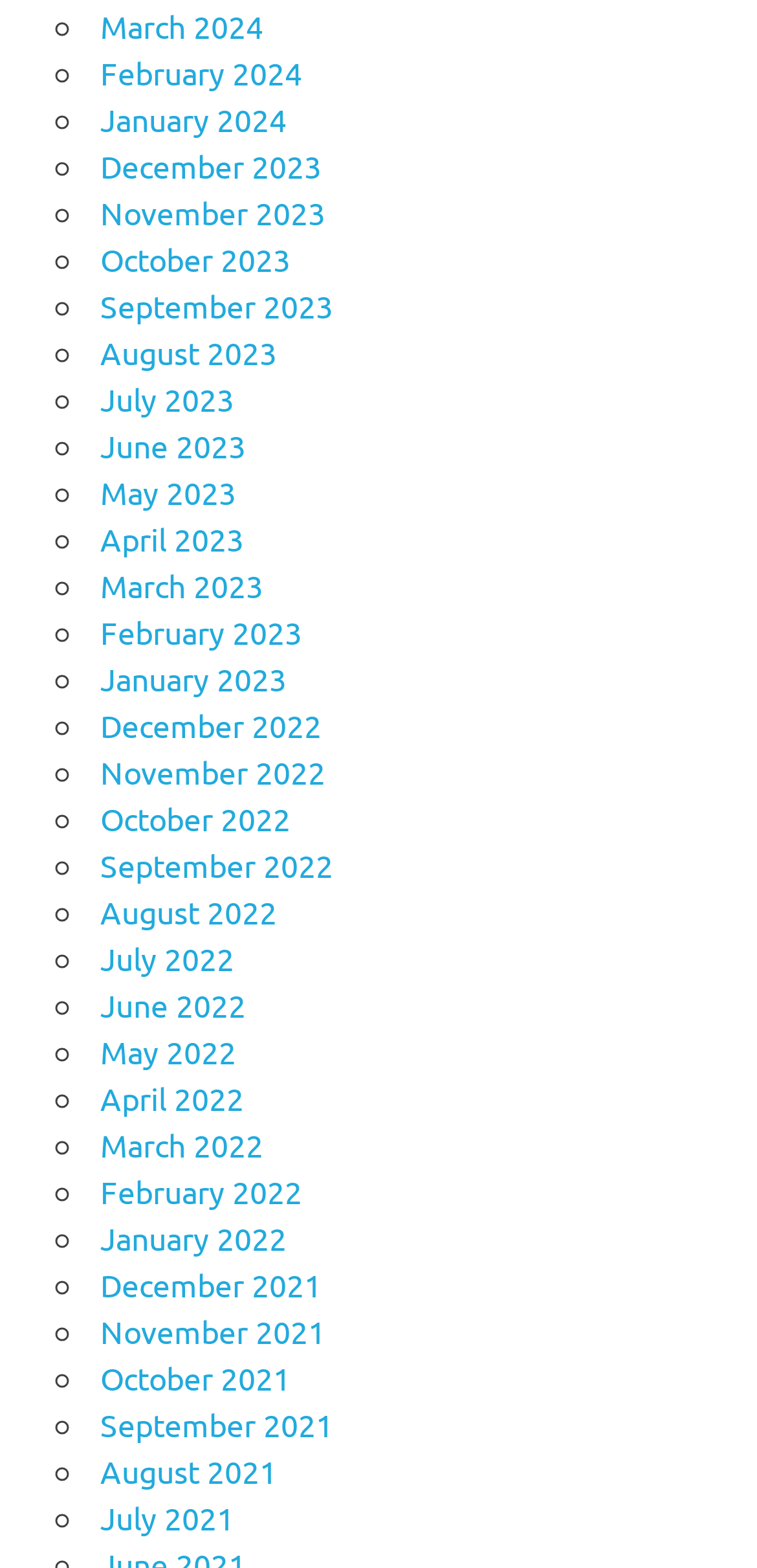Is there a link for April 2024?
Kindly answer the question with as much detail as you can.

I looked at the list of links on the webpage and did not find a link for April 2024, which suggests that it is not available.